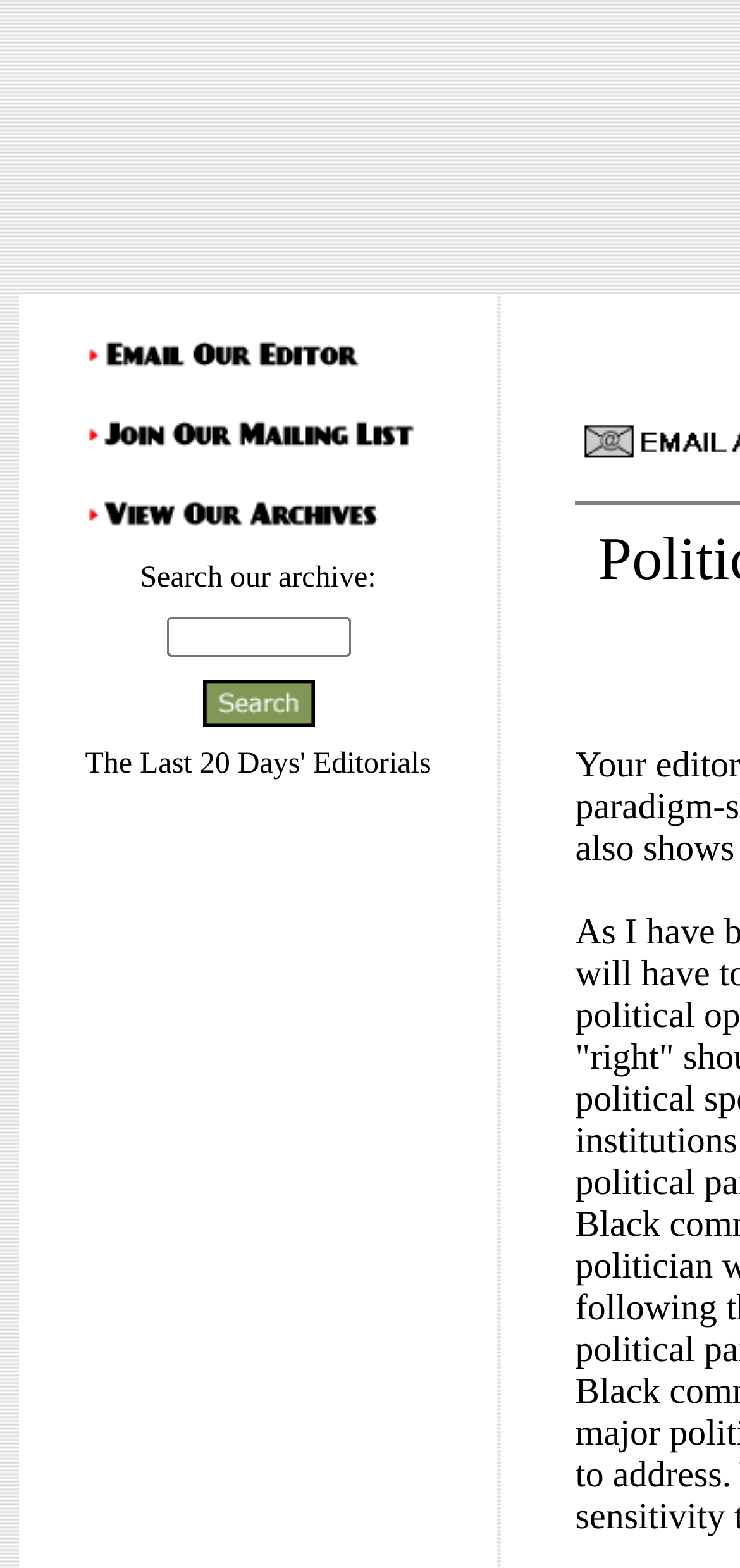Please answer the following question using a single word or phrase: 
What is the label above the textbox?

Search our archive: